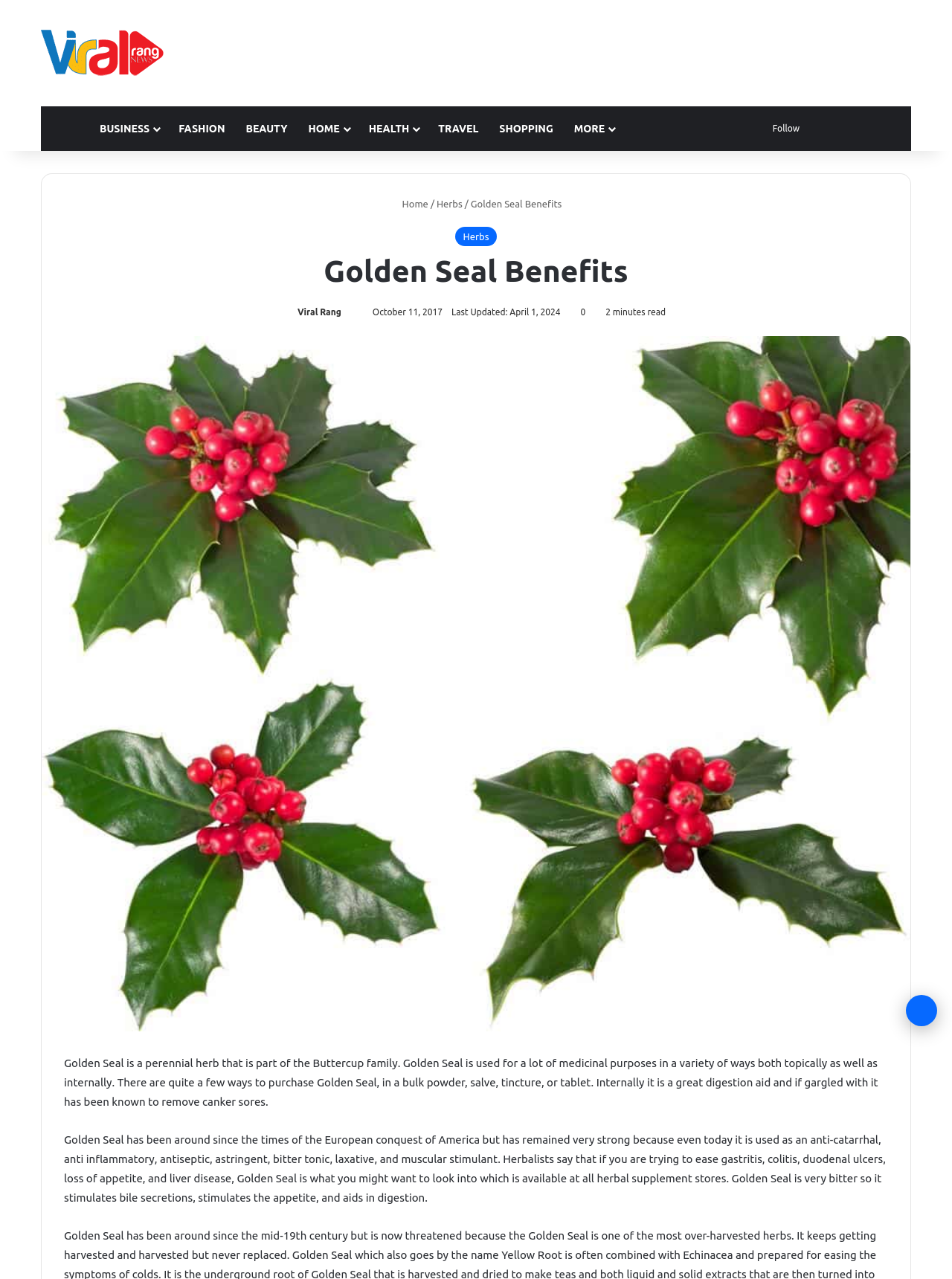What is the name of the website?
Based on the visual, give a brief answer using one word or a short phrase.

Viral Rang